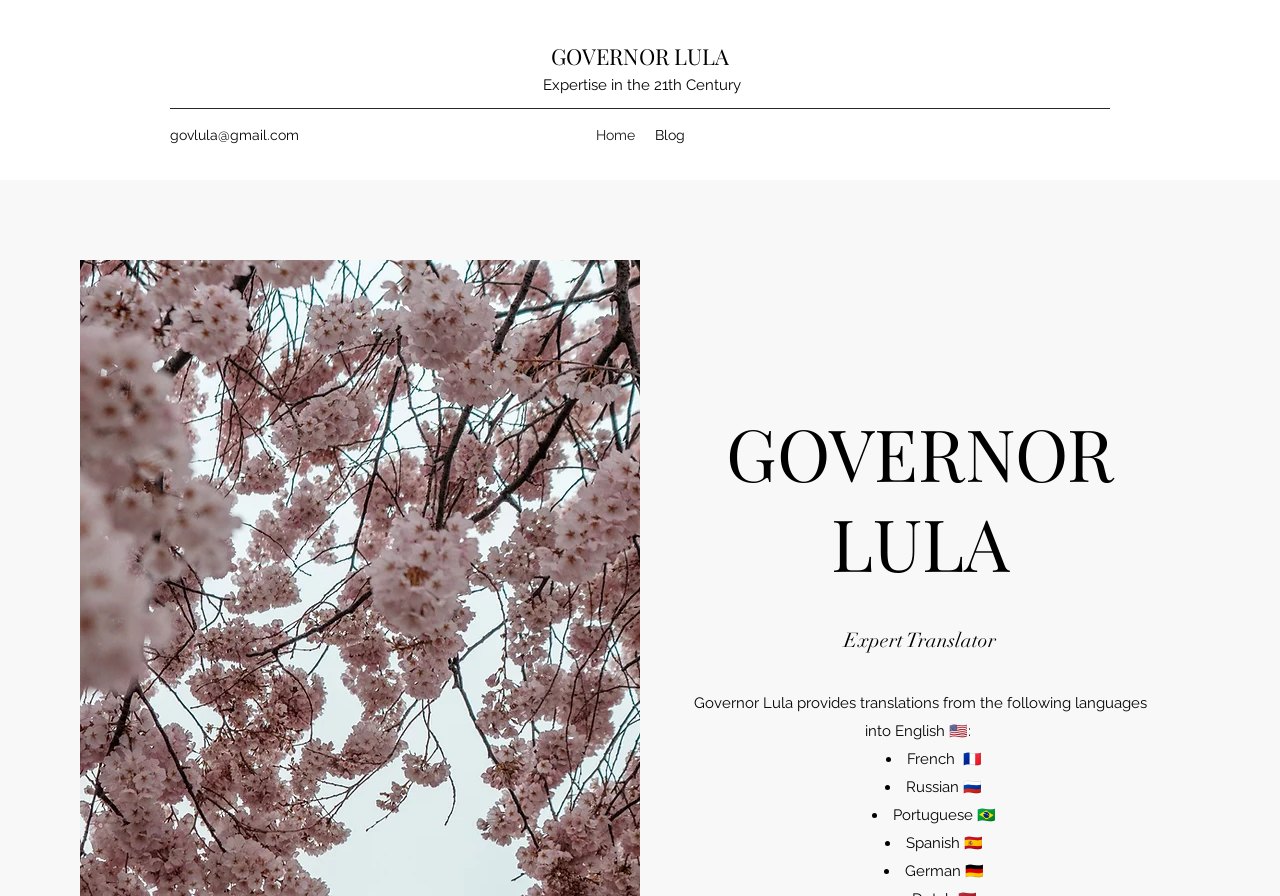Respond with a single word or short phrase to the following question: 
What is the main section of the webpage?

Home